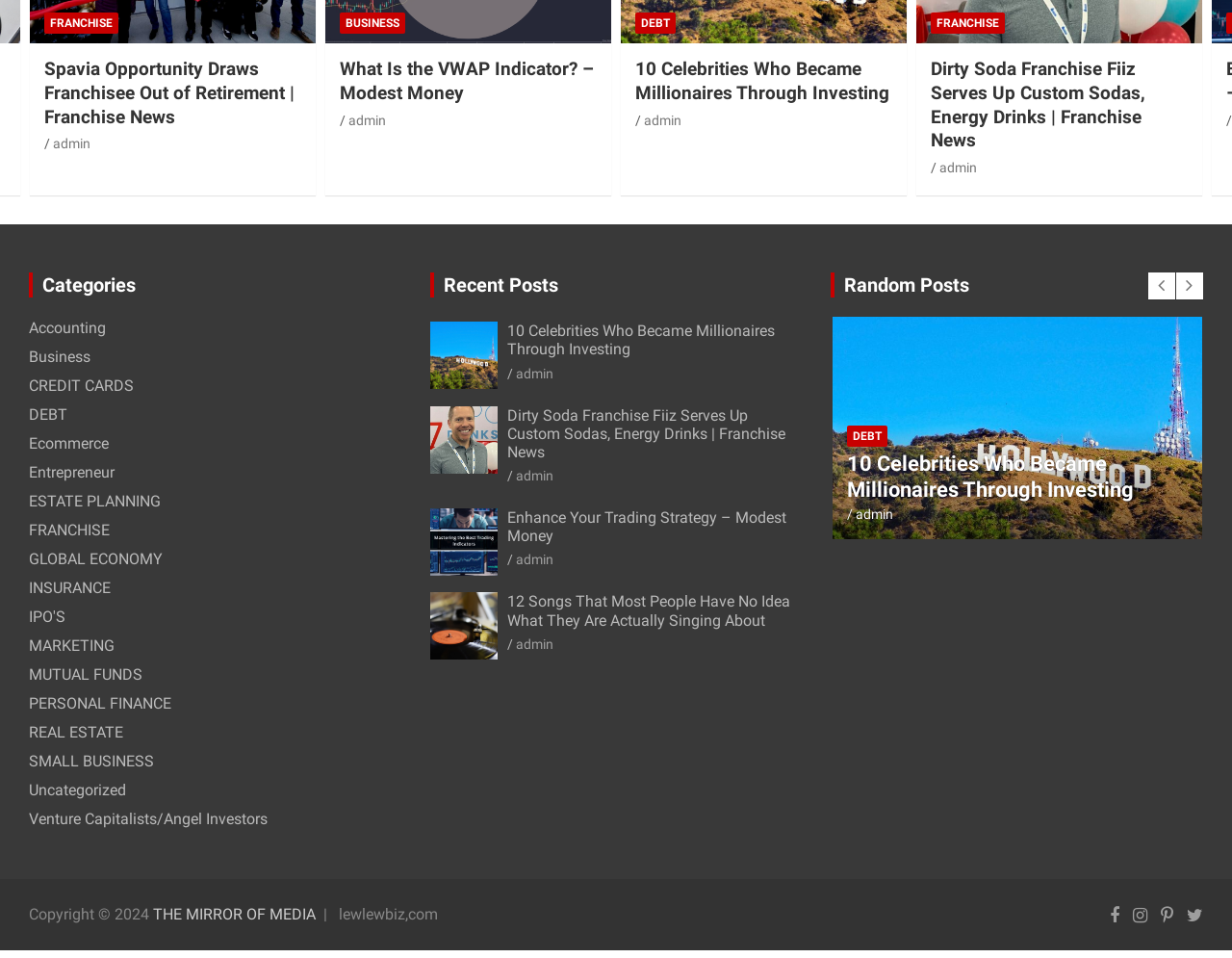How many social media links are present at the bottom of the webpage? 
Examine the webpage screenshot and provide an in-depth answer to the question.

I counted the number of social media links by looking at the bottom of the webpage and found four links, namely '', '', '', and ''.